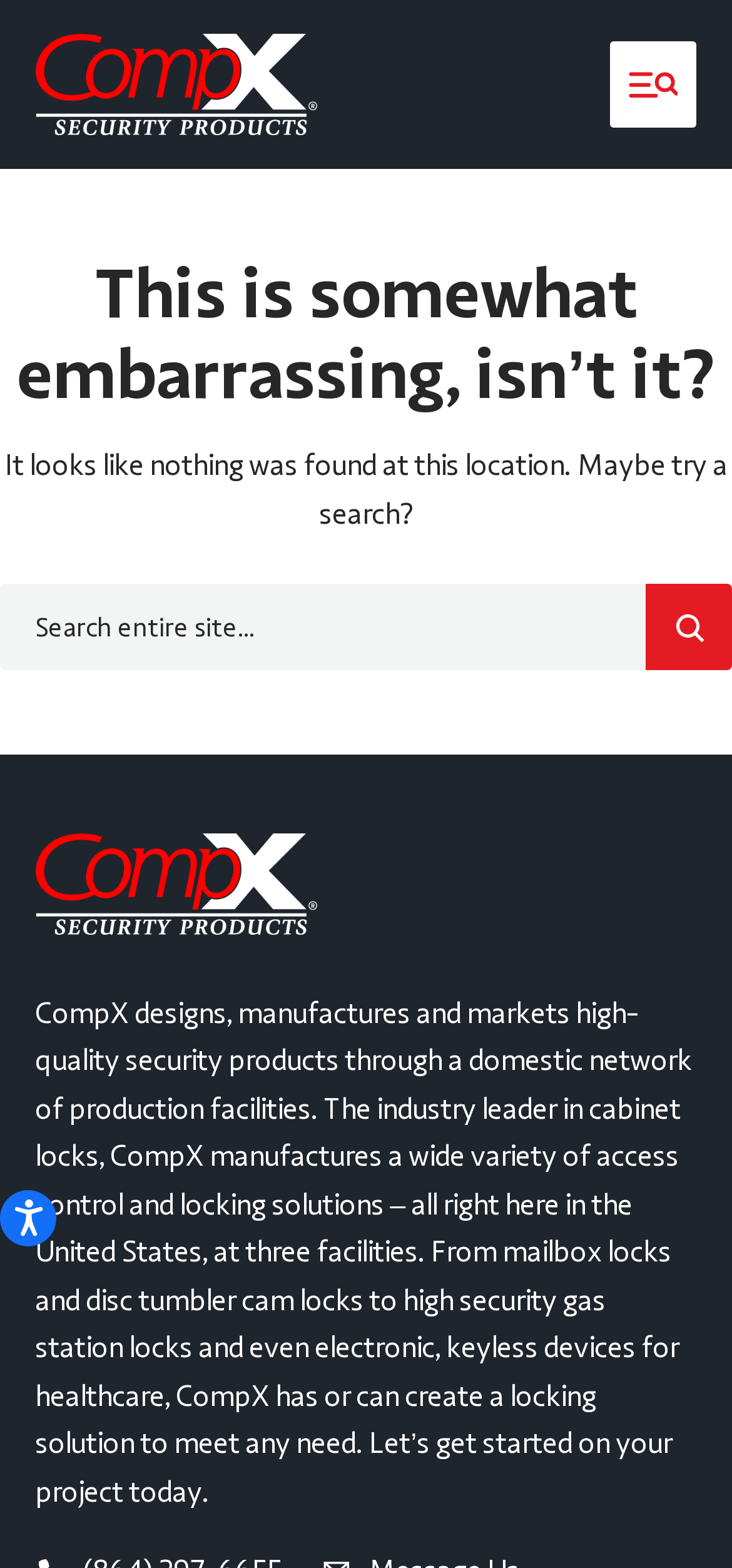Analyze the image and give a detailed response to the question:
What can be searched on this webpage?

The search box on the webpage has a placeholder text 'Search entire site...', indicating that users can search the entire website using this feature.